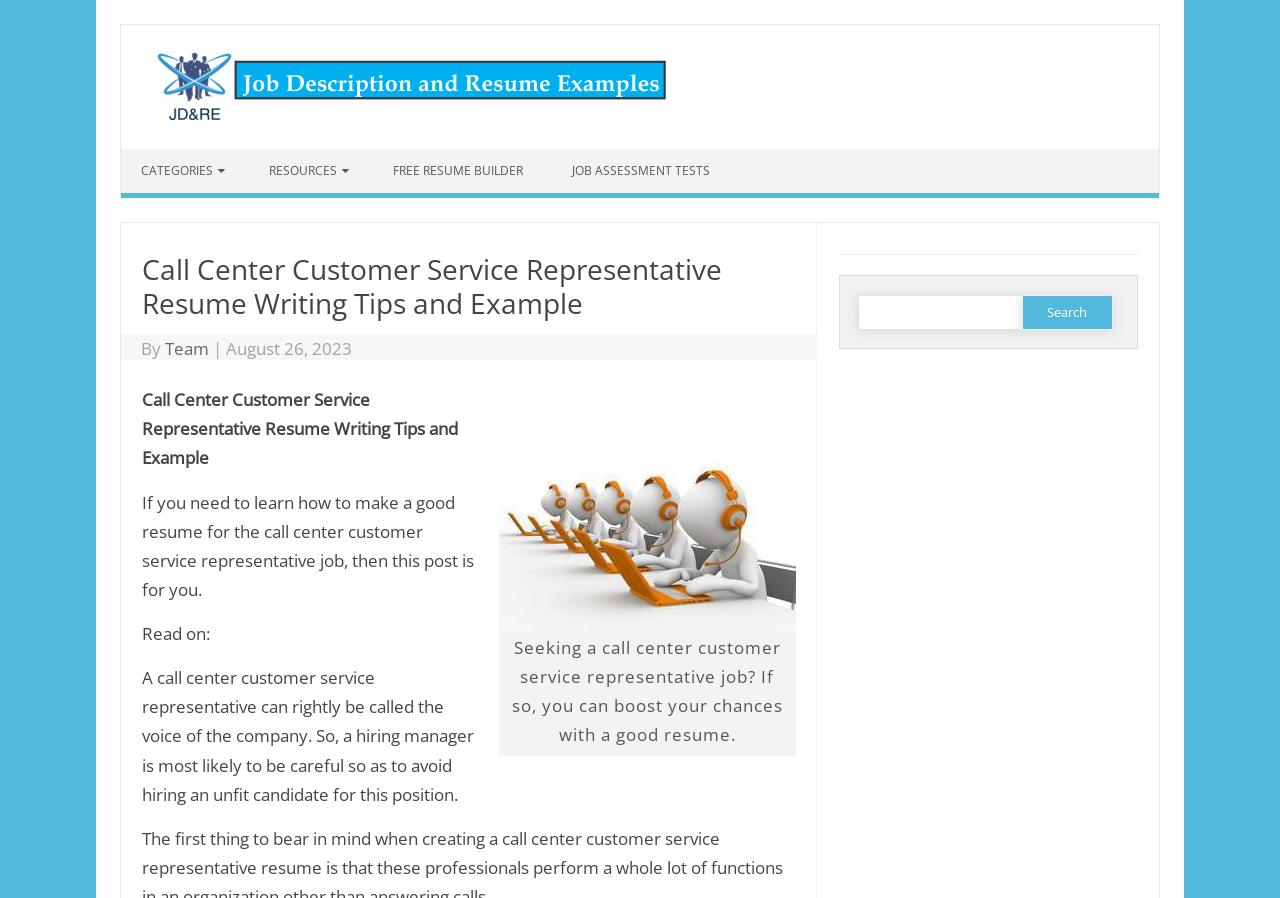What is the job title discussed in this webpage? From the image, respond with a single word or brief phrase.

Call Center Customer Service Representative